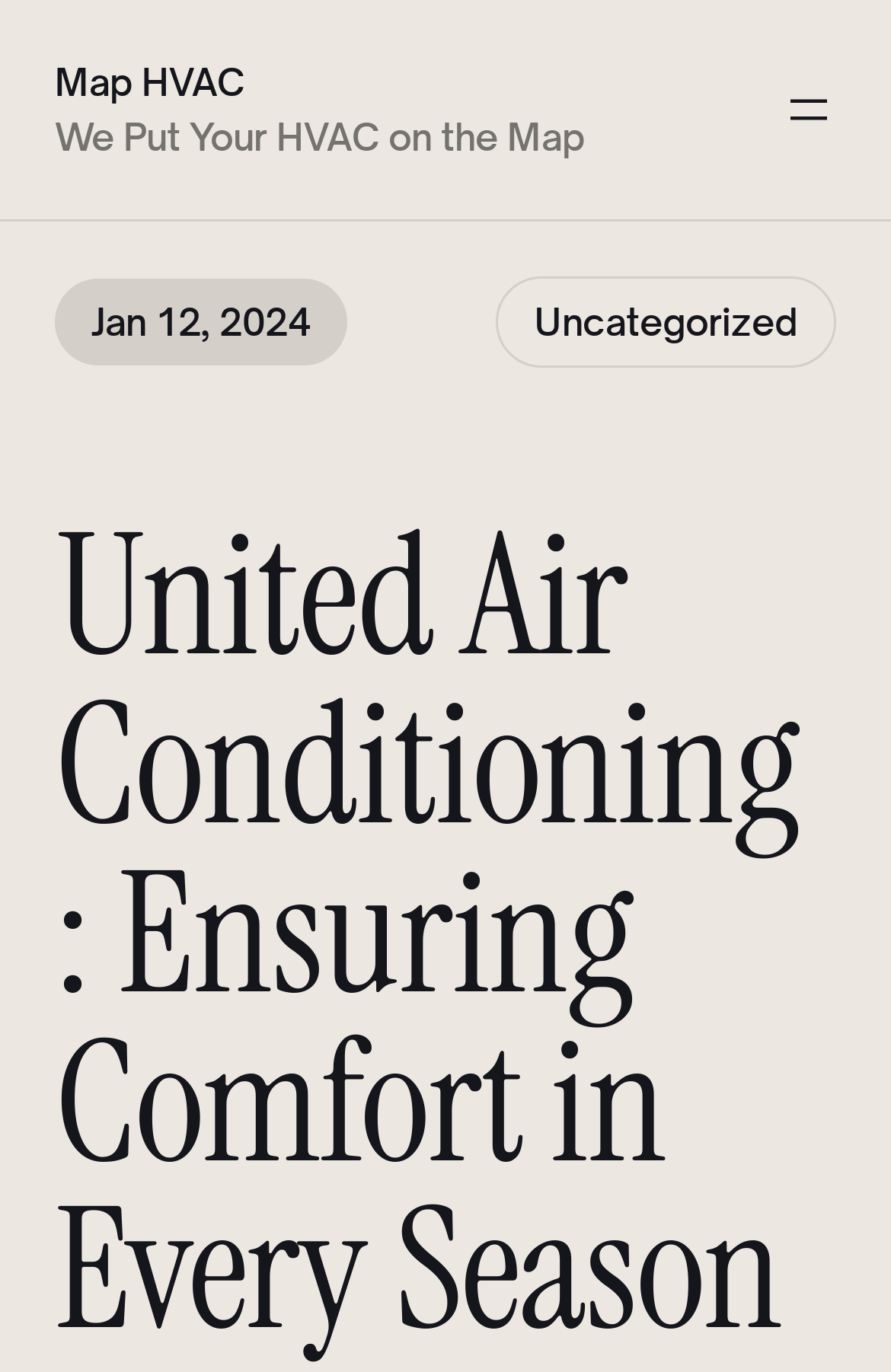Respond to the question below with a single word or phrase:
What is the purpose of the button at the top right corner?

Open menu